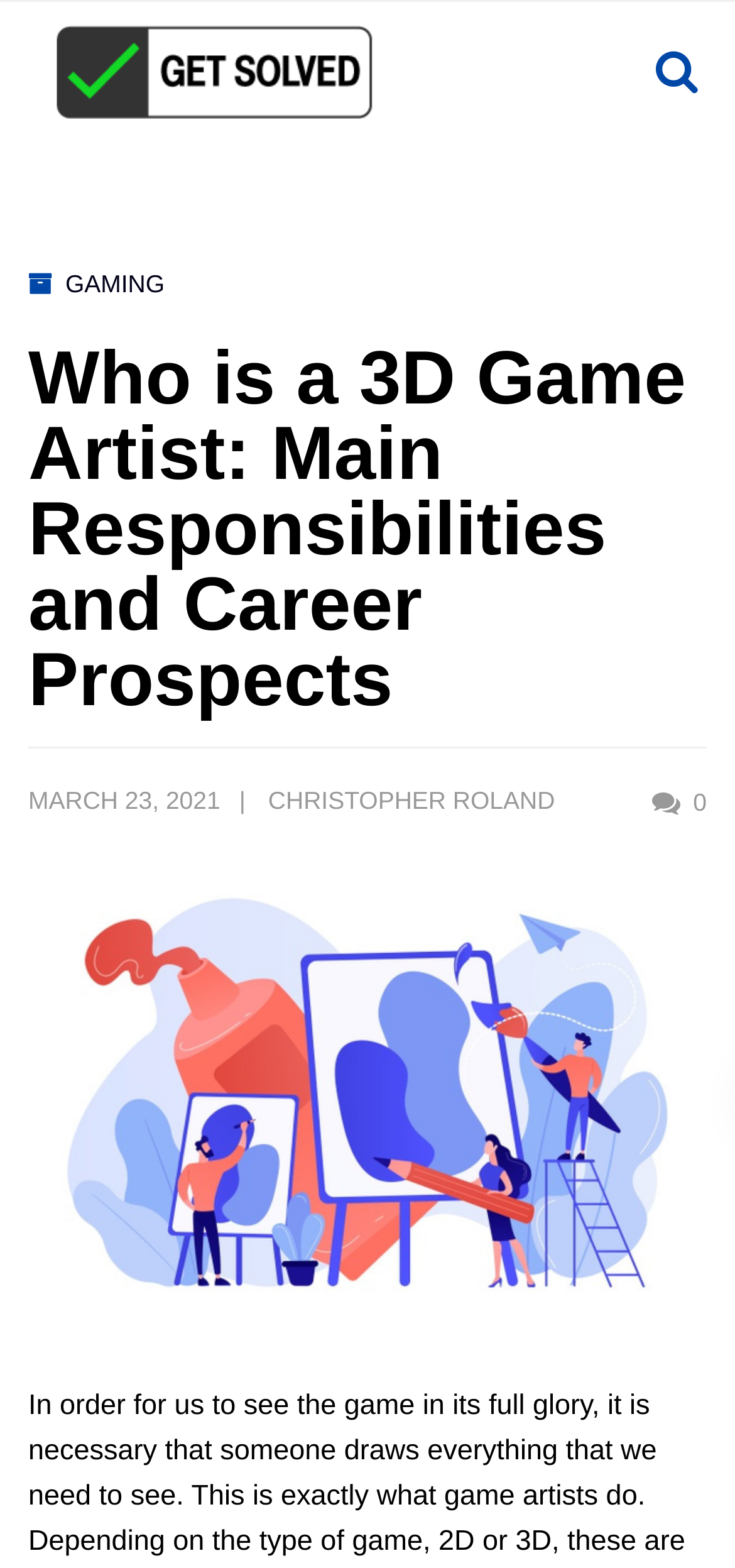Give a detailed account of the webpage, highlighting key information.

The webpage appears to be an article about 3D game artists, with a focus on their main responsibilities and career prospects. At the top left of the page, there is a logo or icon with the text "Get Solved" next to it. On the top right, there are two more icons, one with a search symbol and another with a bell symbol.

Below the top section, there is a large heading that spans almost the entire width of the page, which reads "Who is a 3D Game Artist: Main Responsibilities and Career Prospects". Underneath the heading, there is a horizontal separator line.

On the left side of the page, there is a section with the date "MARCH 23, 2021" and the author's name "CHRISTOPHER ROLAND". Next to the author's name, there is a link with a comment symbol and the number "0". 

The main content of the page is accompanied by a large image that takes up most of the page's width, which appears to be related to 3D game art. The image is positioned below the heading and the author information section.

There are a total of 4 links on the page, including the logo "Get Solved" at the top, the "GAMING" link on the top right, the author's name, and the comment link next to the author's name. There are also 2 icons with symbols, one for search and one for a bell, and 1 button with a symbol.